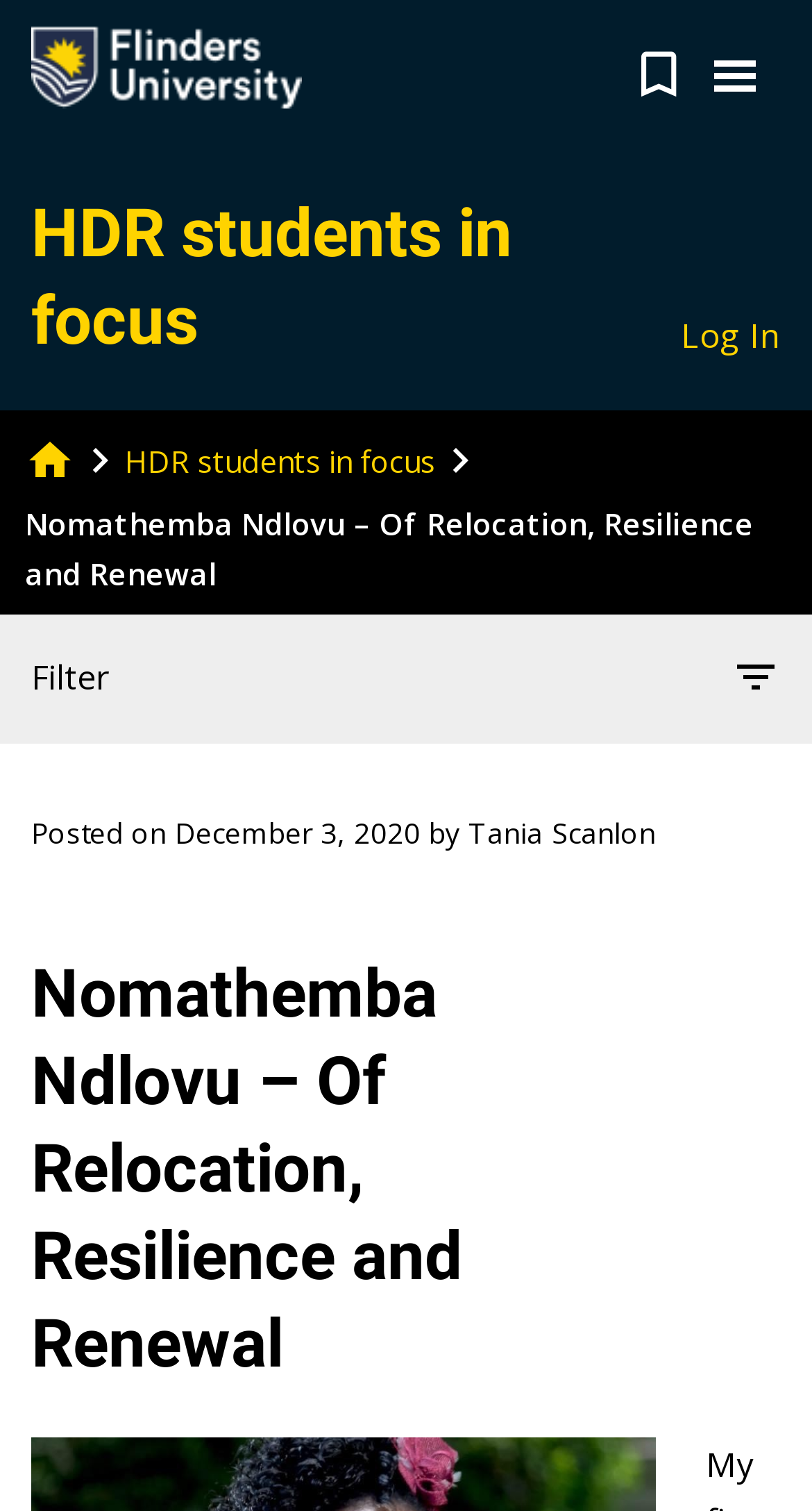Highlight the bounding box coordinates of the region I should click on to meet the following instruction: "Filter".

[0.038, 0.433, 0.136, 0.463]